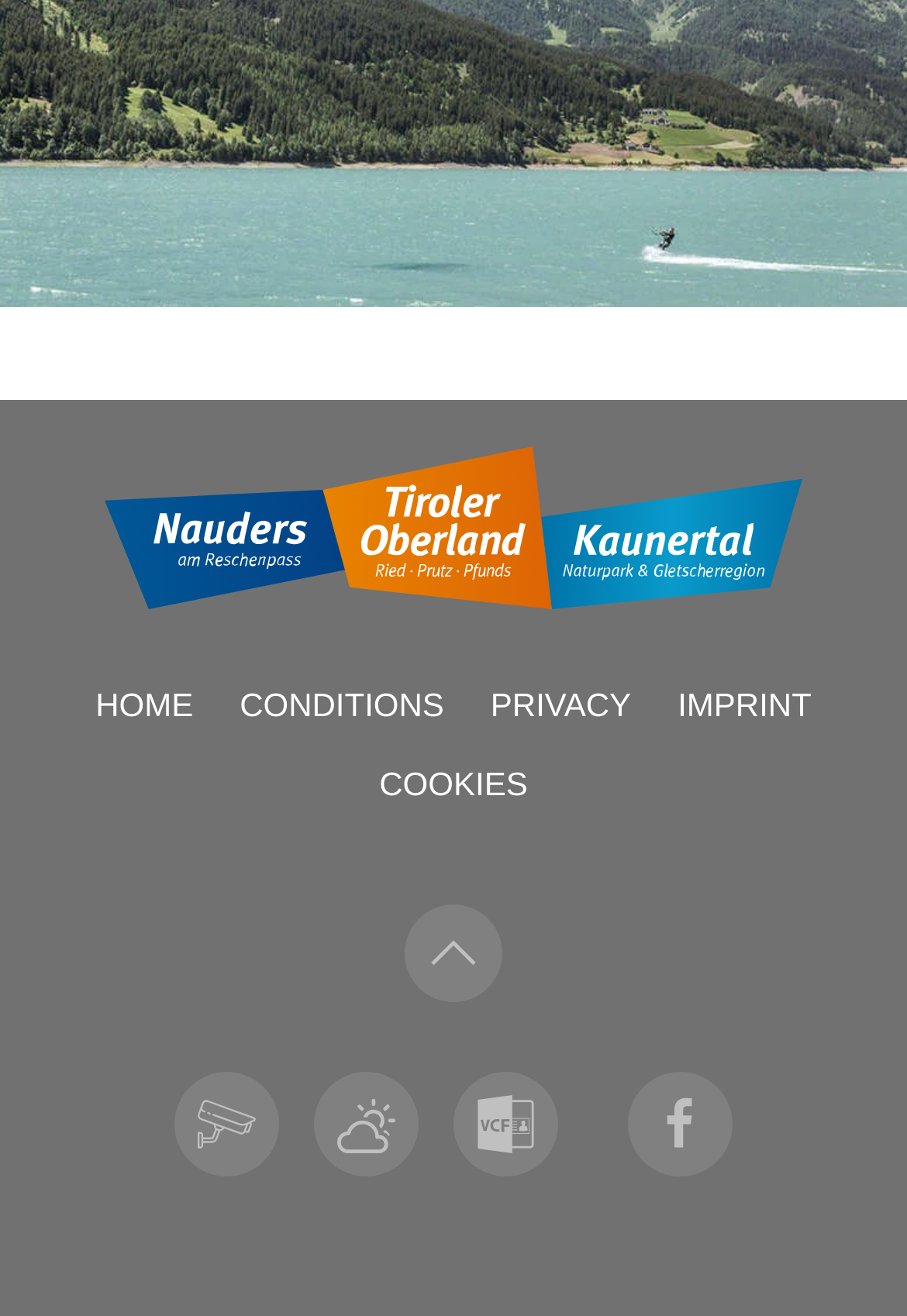Determine the bounding box coordinates of the clickable element to achieve the following action: 'view webcam'. Provide the coordinates as four float values between 0 and 1, formatted as [left, top, right, bottom].

[0.192, 0.815, 0.308, 0.895]